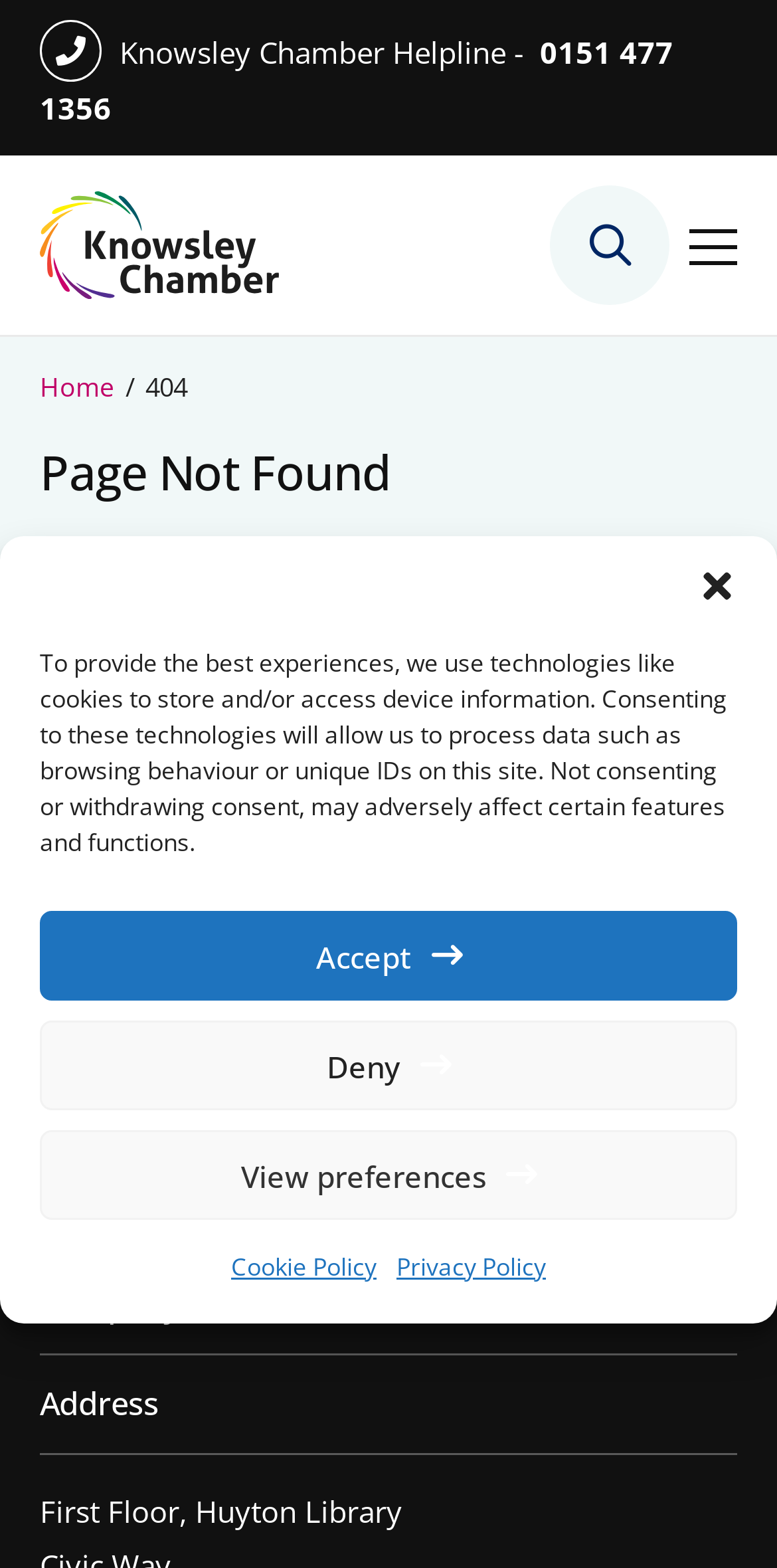Please provide a one-word or phrase answer to the question: 
What is the name of the magazine mentioned on the webpage?

Knowsley Insight Magazine